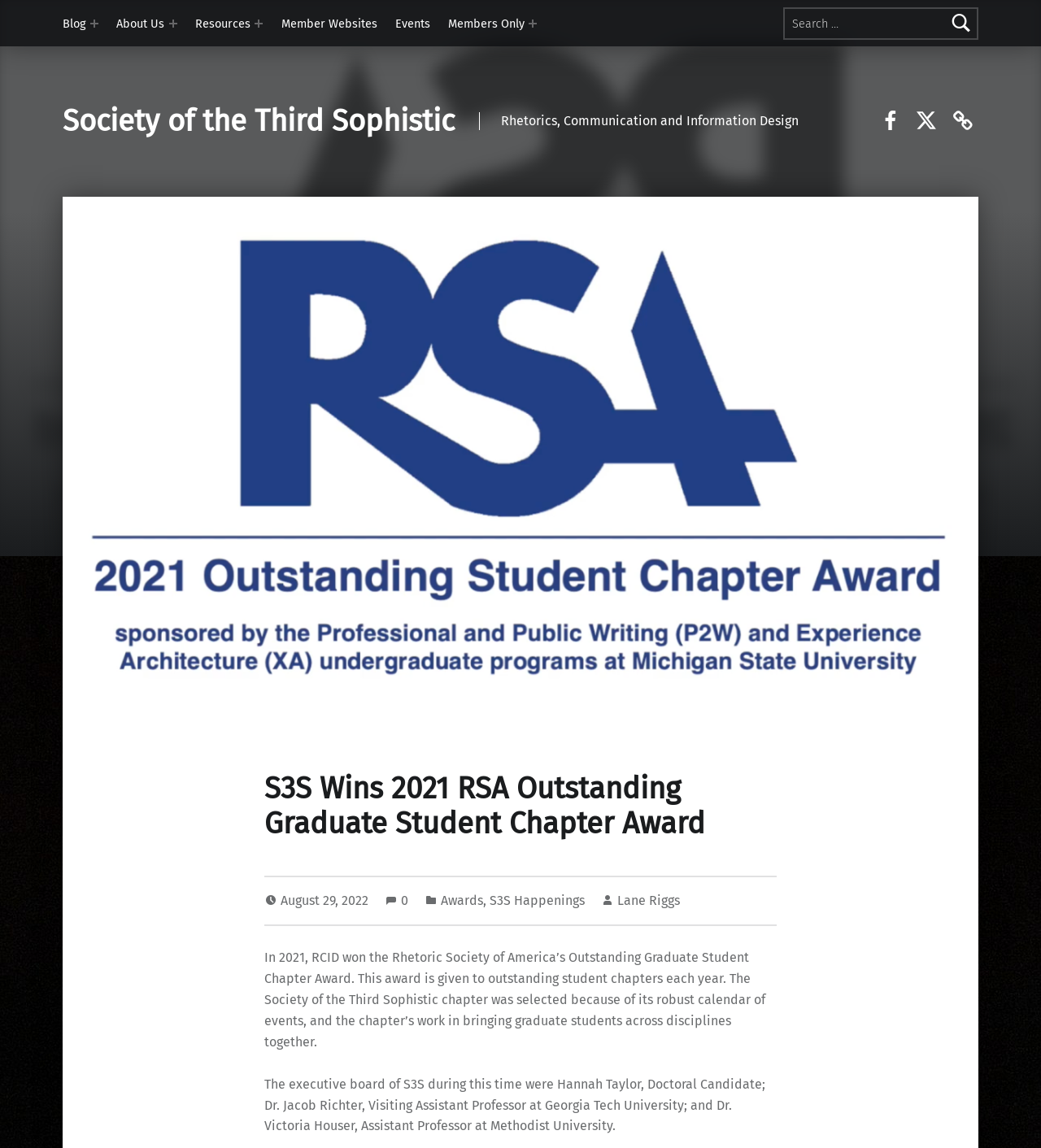Bounding box coordinates must be specified in the format (top-left x, top-left y, bottom-right x, bottom-right y). All values should be floating point numbers between 0 and 1. What are the bounding box coordinates of the UI element described as: About Us

[0.112, 0.004, 0.162, 0.036]